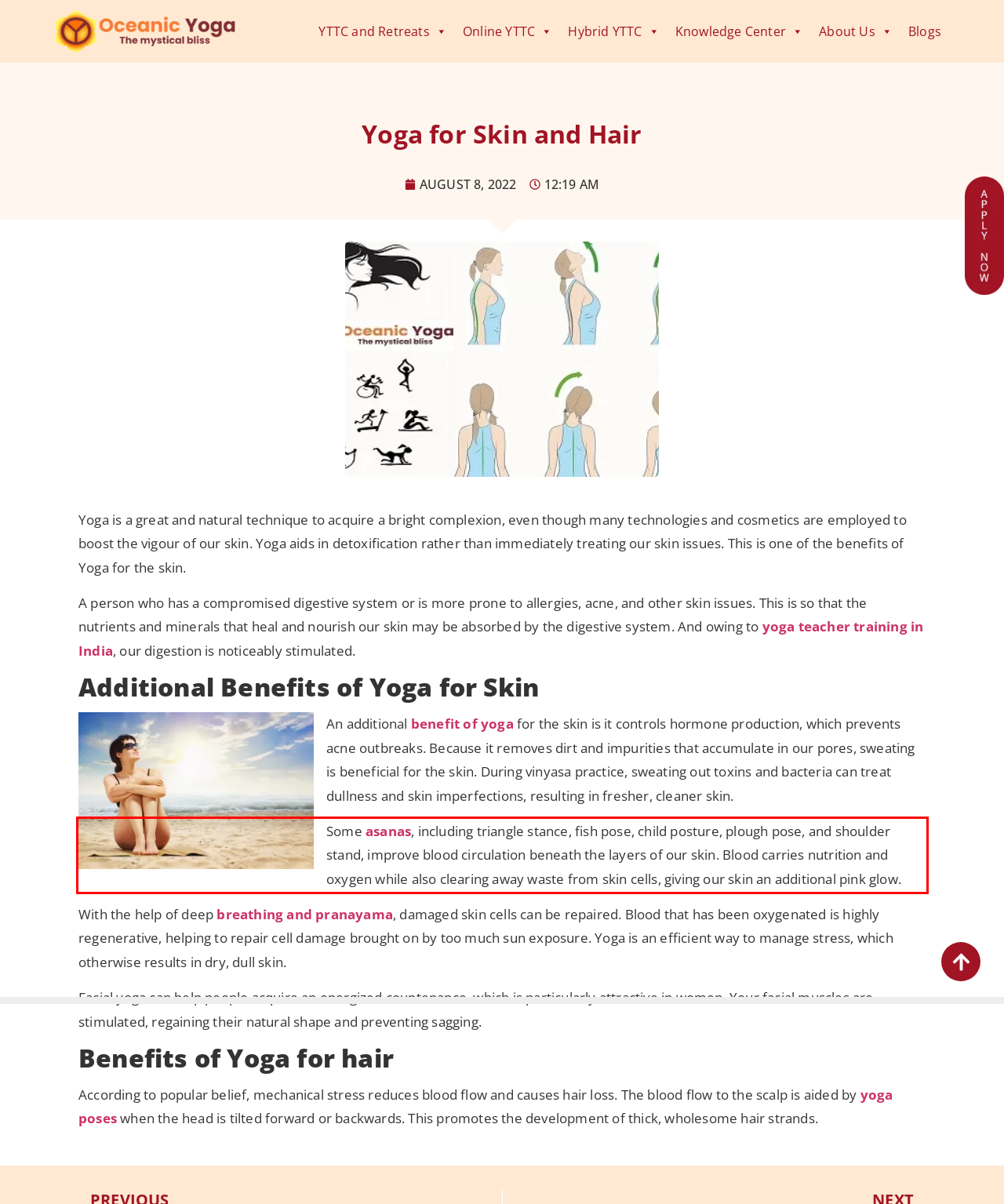Please examine the screenshot of the webpage and read the text present within the red rectangle bounding box.

Some asanas, including triangle stance, fish pose, child posture, plough pose, and shoulder stand, improve blood circulation beneath the layers of our skin. Blood carries nutrition and oxygen while also clearing away waste from skin cells, giving our skin an additional pink glow.